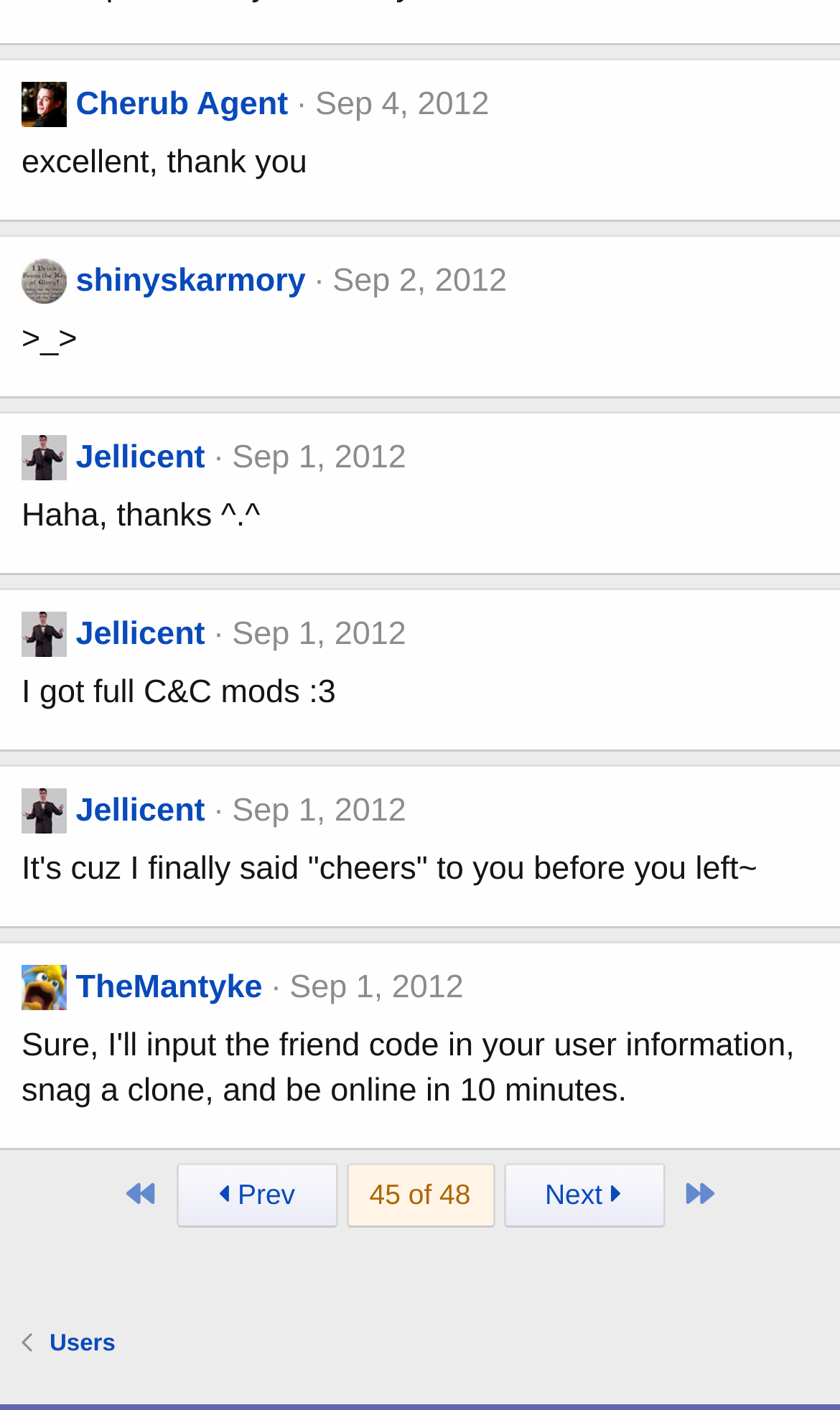Please determine the bounding box coordinates for the element that should be clicked to follow these instructions: "Go to the next page".

[0.599, 0.824, 0.791, 0.871]